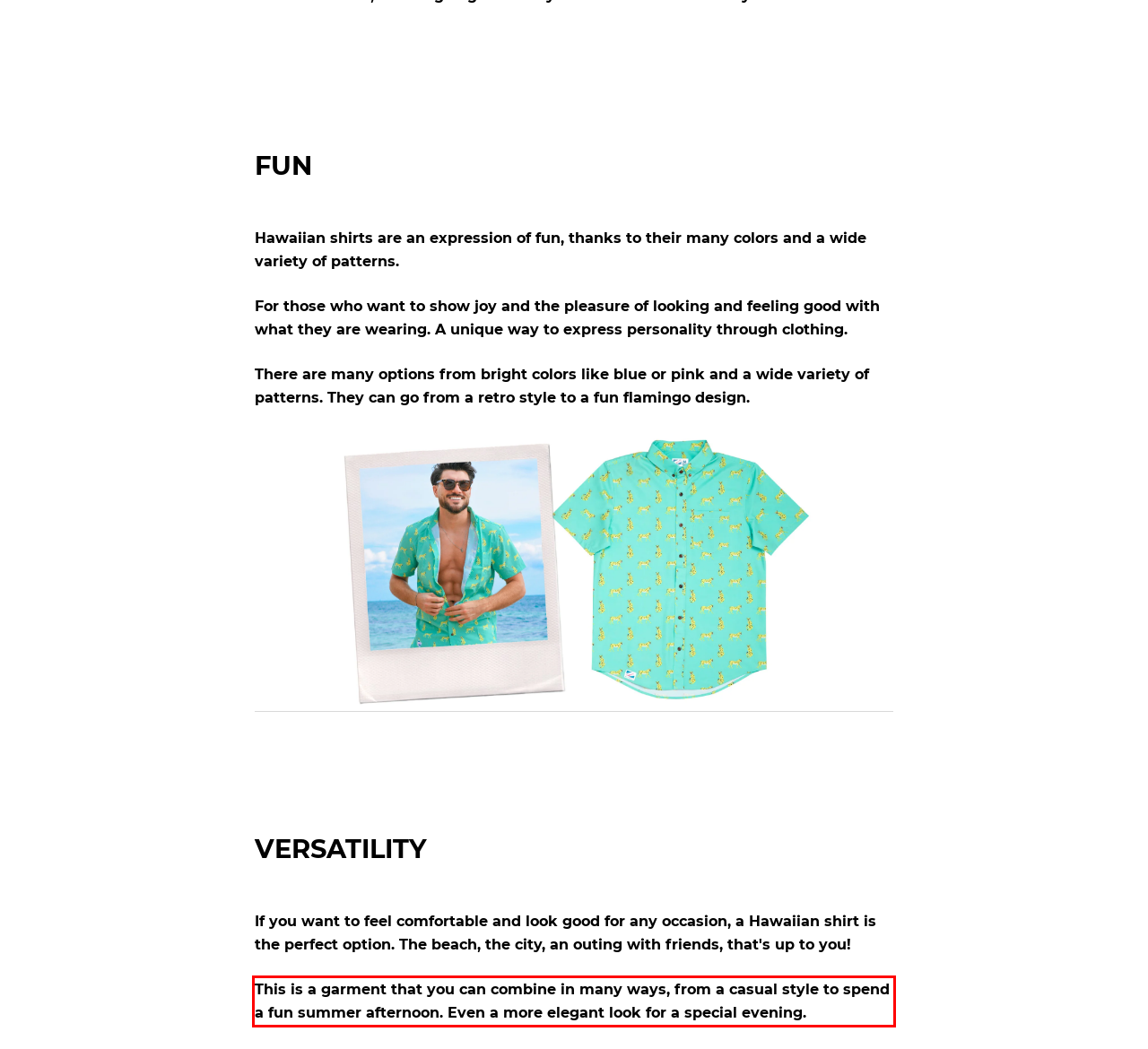Using OCR, extract the text content found within the red bounding box in the given webpage screenshot.

This is a garment that you can combine in many ways, from a casual style to spend a fun summer afternoon. Even a more elegant look for a special evening.